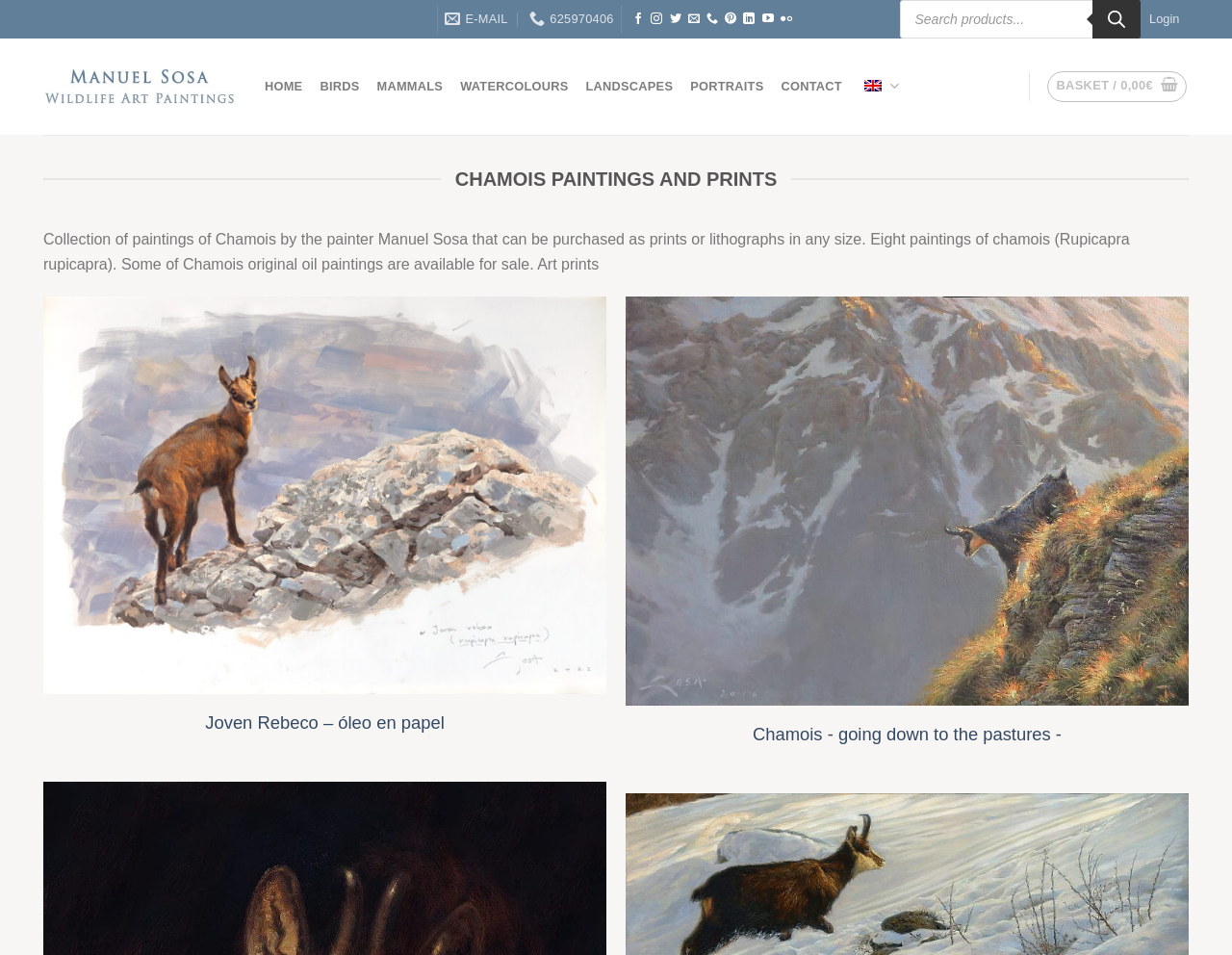What is the medium of the original paintings?
Based on the screenshot, provide your answer in one word or phrase.

Oil